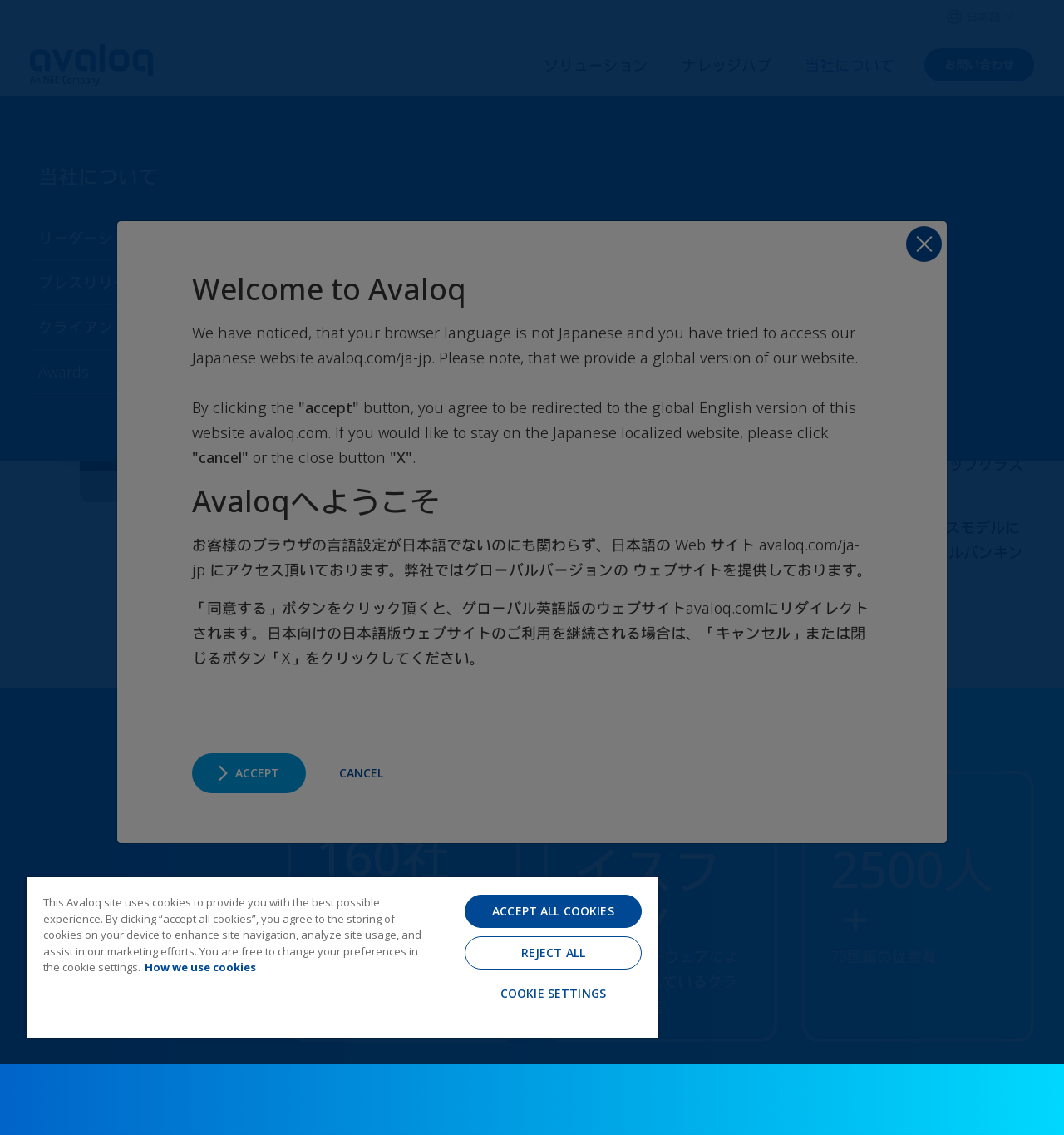Locate the UI element described by ブログ and provide its bounding box coordinates. Use the format (top-left x, top-left y, bottom-right x, bottom-right y) with all values as floating point numbers between 0 and 1.

[0.028, 0.19, 0.31, 0.228]